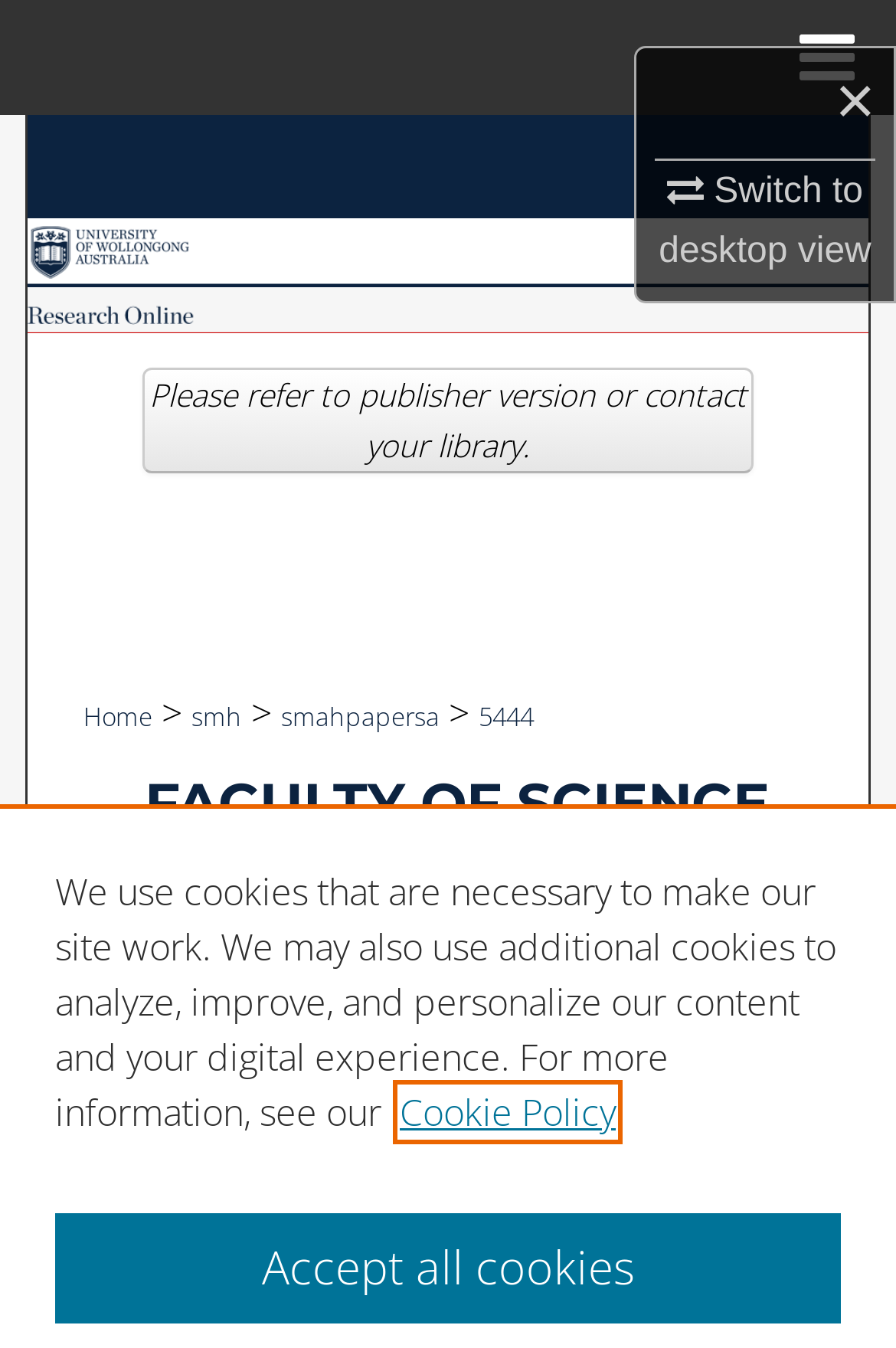Please provide the bounding box coordinates for the element that needs to be clicked to perform the instruction: "Zoom in". The coordinates must consist of four float numbers between 0 and 1, formatted as [left, top, right, bottom].

None